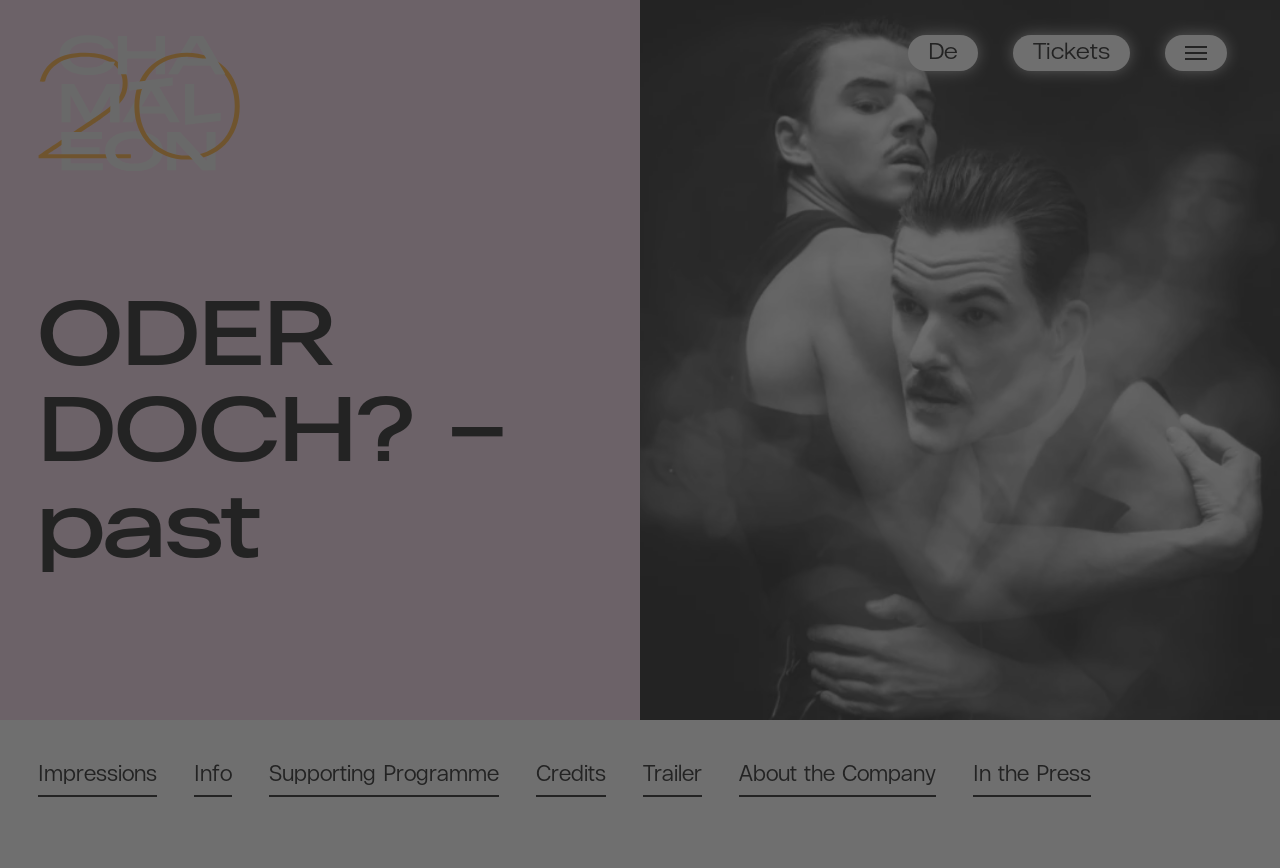Specify the bounding box coordinates of the element's region that should be clicked to achieve the following instruction: "Learn about the Company". The bounding box coordinates consist of four float numbers between 0 and 1, in the format [left, top, right, bottom].

[0.578, 0.876, 0.732, 0.918]